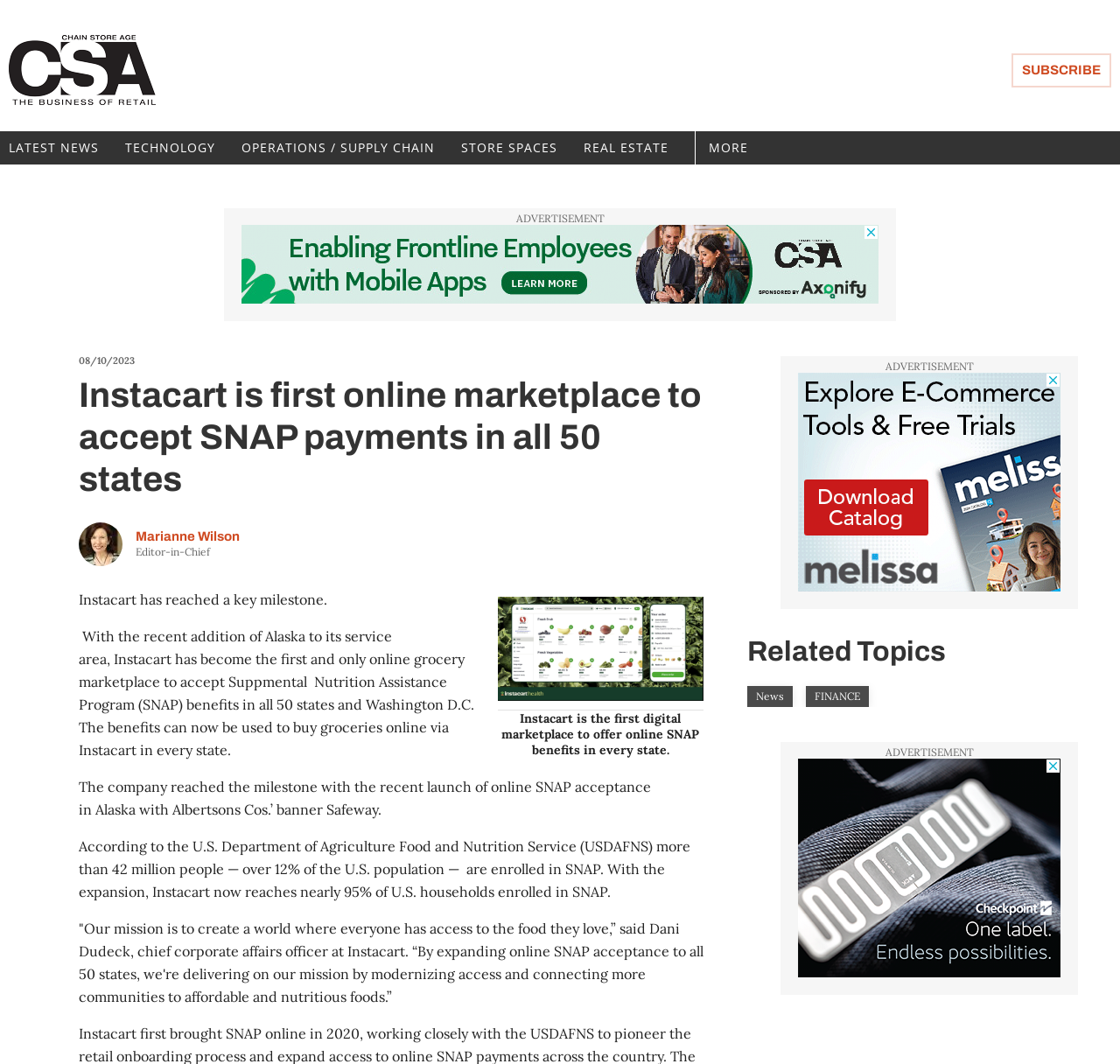Please identify the bounding box coordinates of the clickable area that will fulfill the following instruction: "Click the 'LATEST NEWS' link". The coordinates should be in the format of four float numbers between 0 and 1, i.e., [left, top, right, bottom].

[0.008, 0.123, 0.112, 0.155]